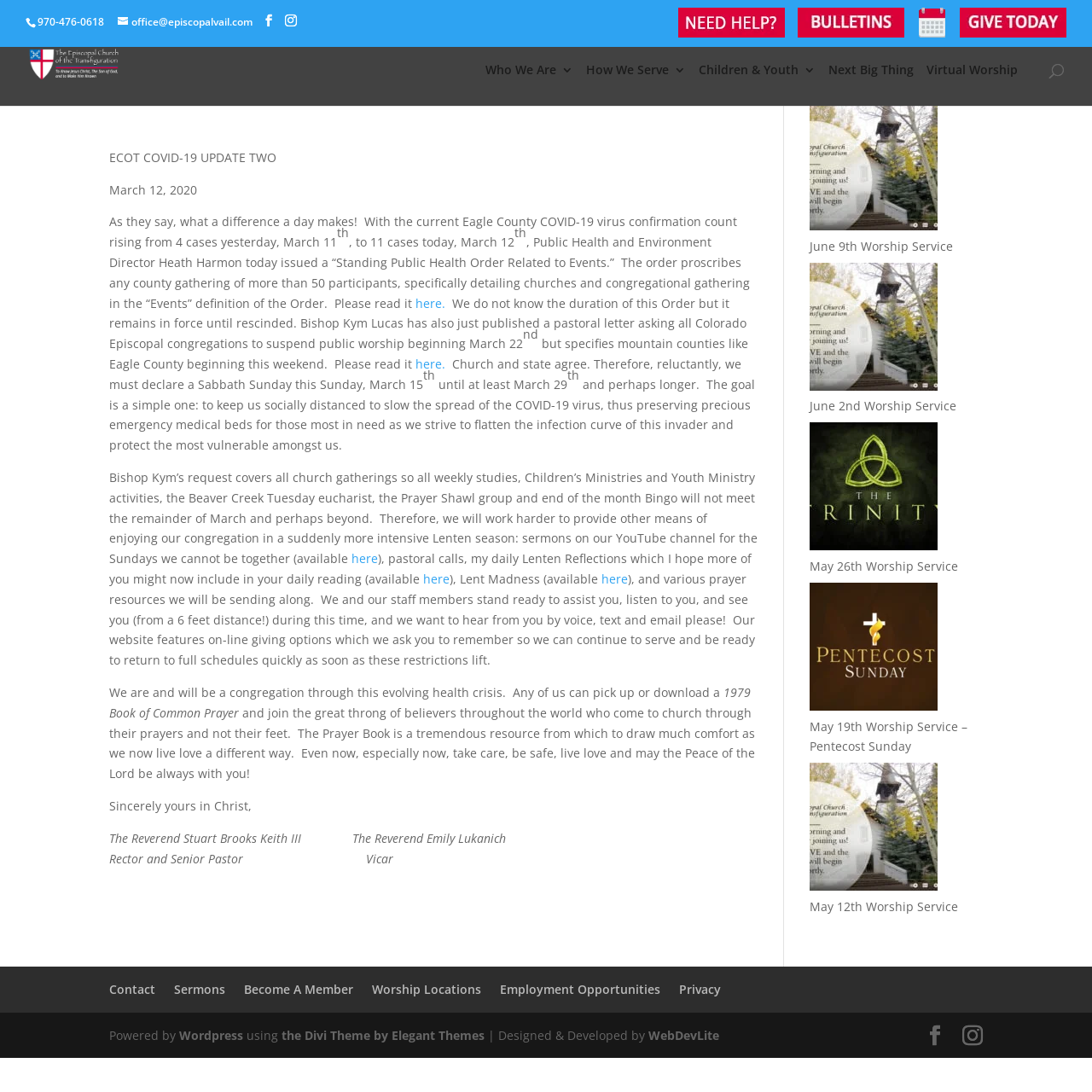Determine the bounding box coordinates of the element that should be clicked to execute the following command: "Click on the 'permanent makeup Perth' link".

None